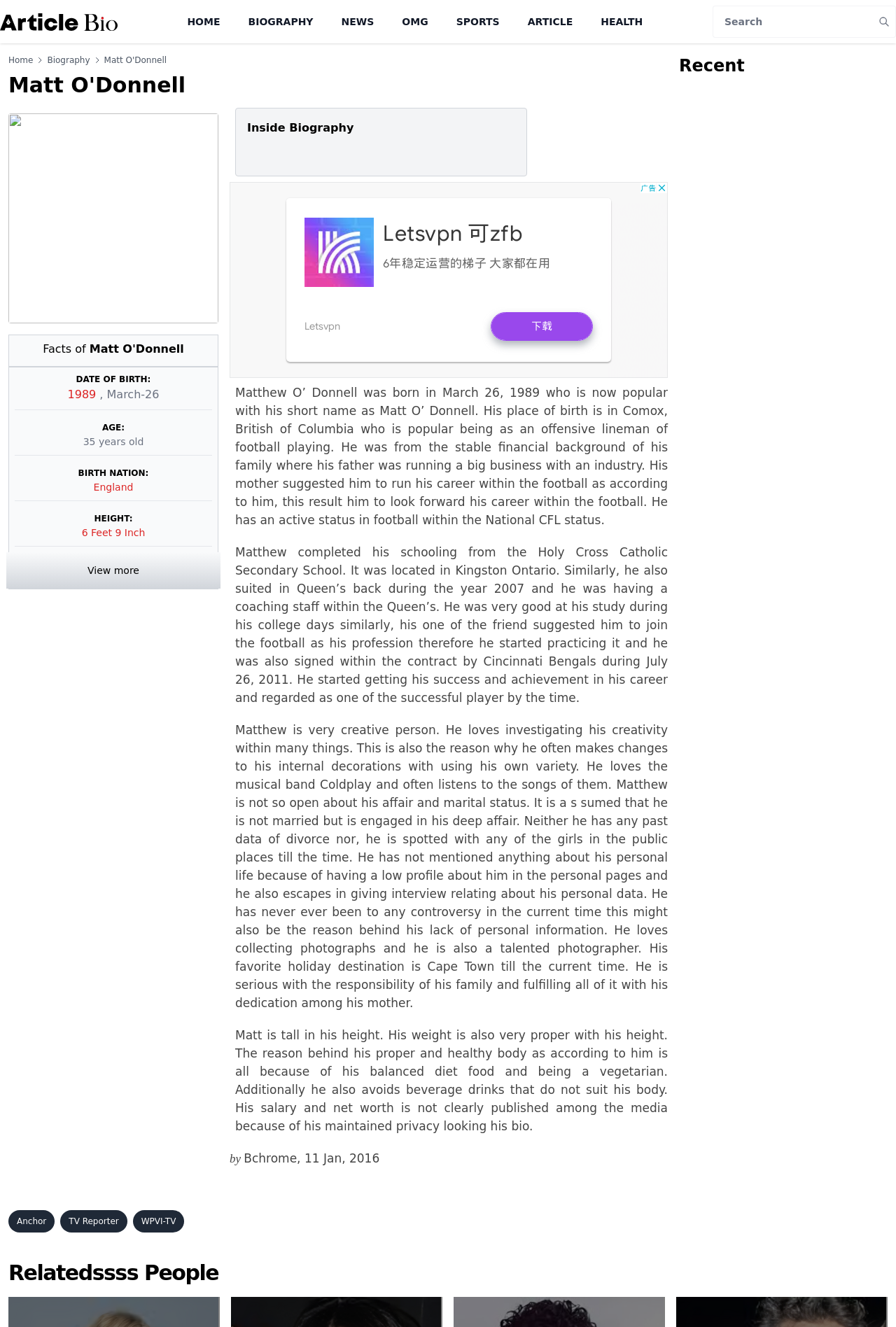What is Matt O'Donnell's height?
Observe the image and answer the question with a one-word or short phrase response.

6 Feet 9 Inch